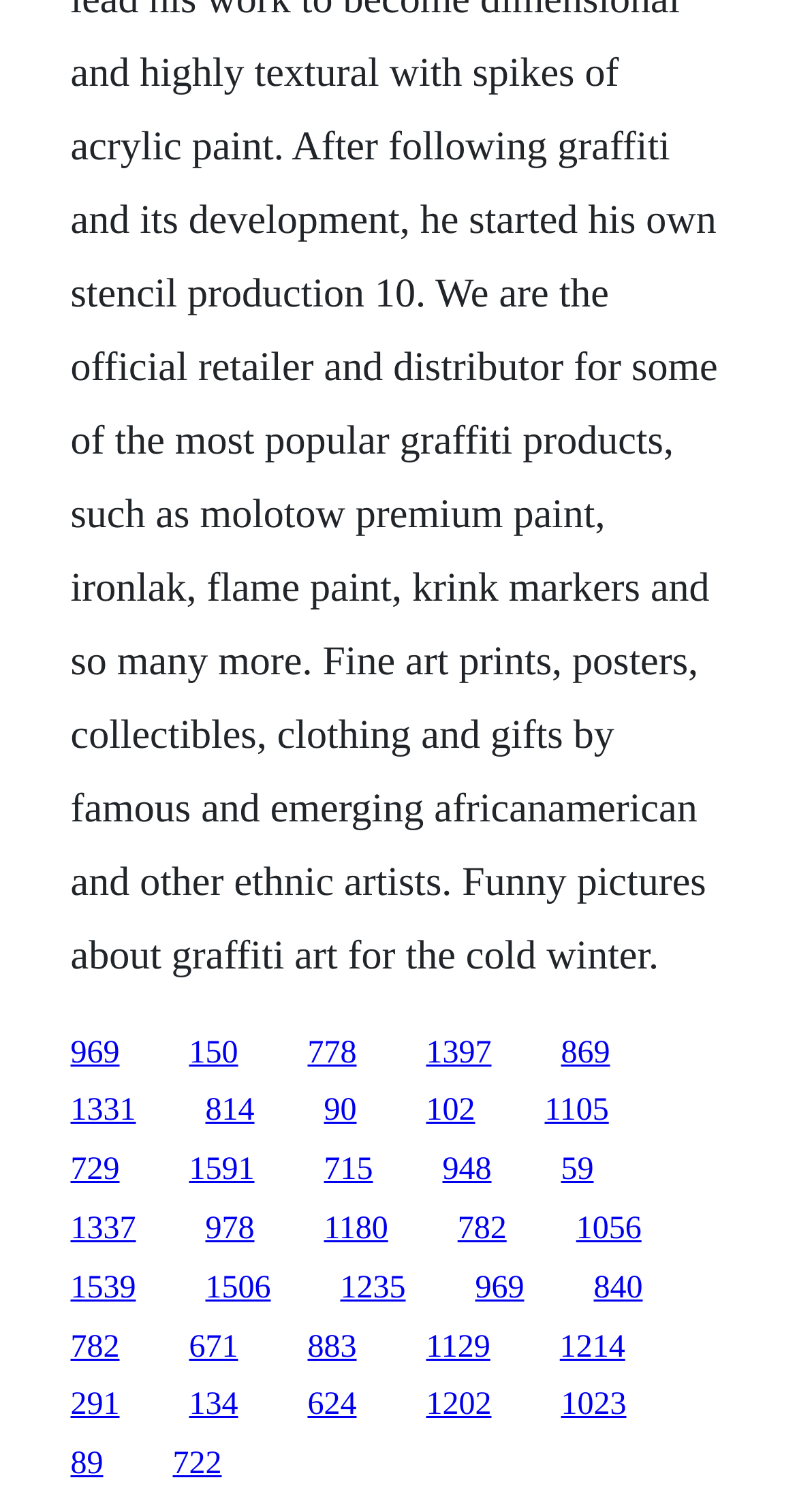Extract the bounding box coordinates for the described element: "1331". The coordinates should be represented as four float numbers between 0 and 1: [left, top, right, bottom].

[0.088, 0.724, 0.171, 0.746]